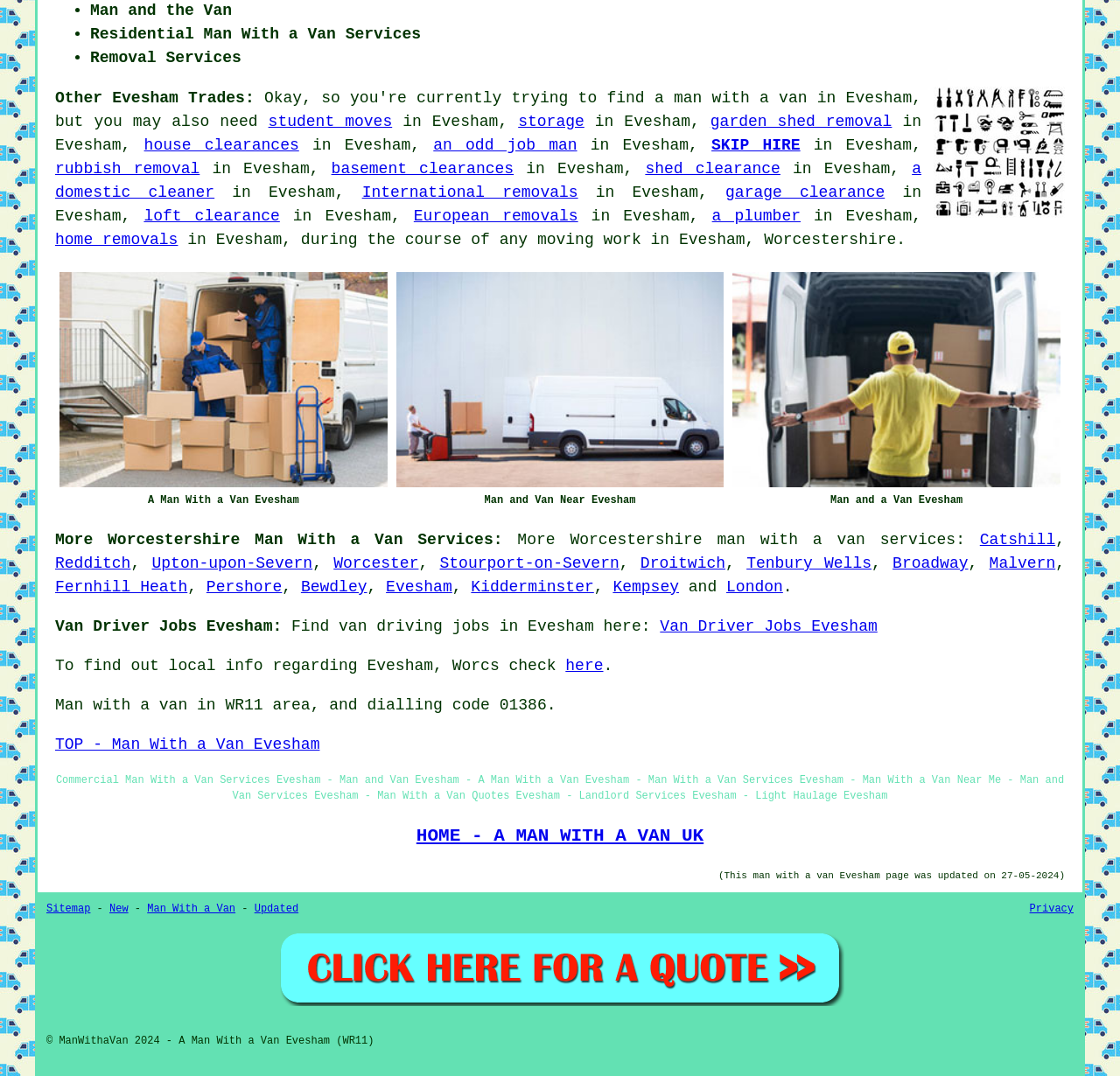Locate the bounding box coordinates of the element that needs to be clicked to carry out the instruction: "Get 'house clearances'". The coordinates should be given as four float numbers ranging from 0 to 1, i.e., [left, top, right, bottom].

[0.129, 0.127, 0.267, 0.143]